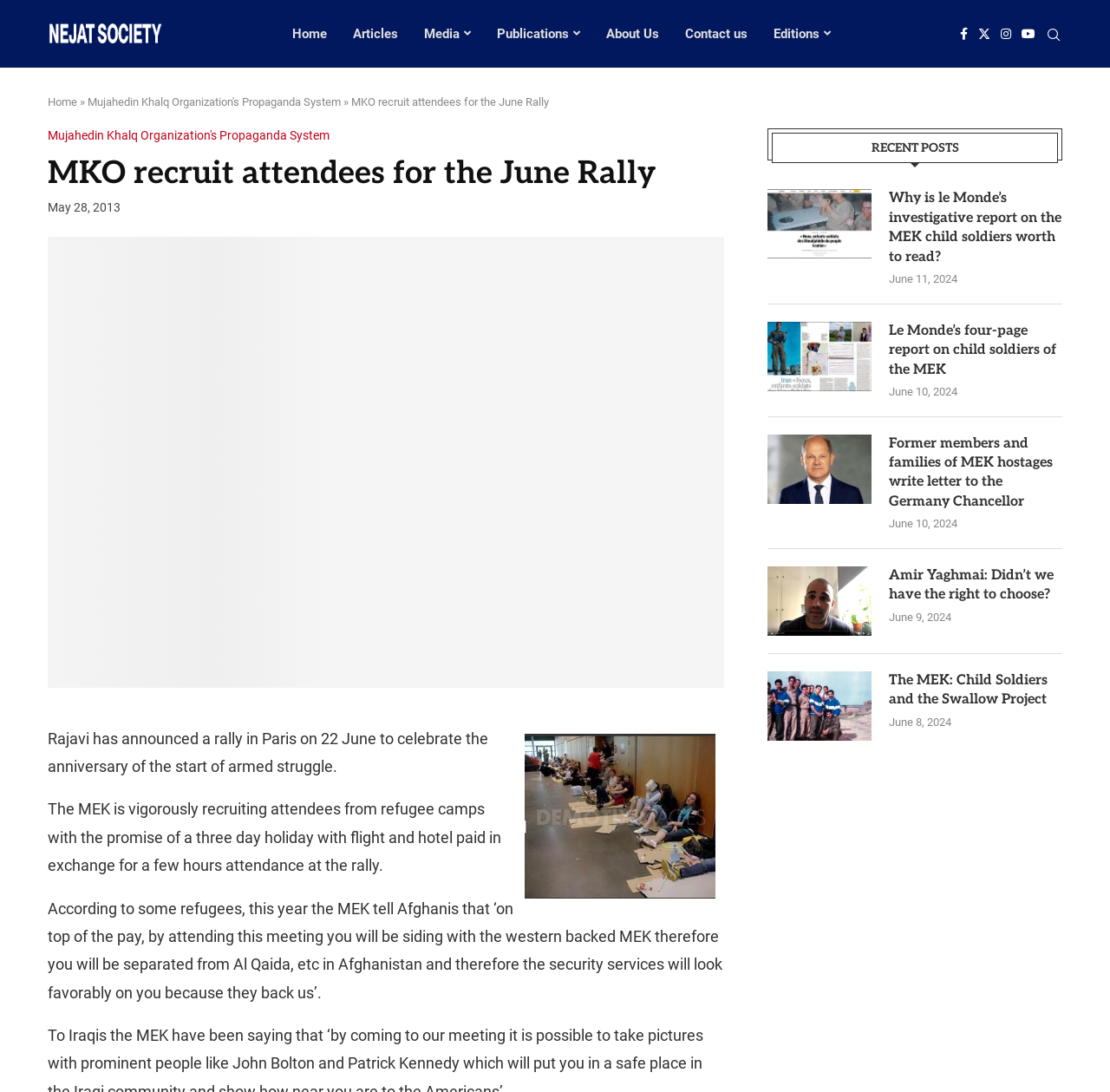Locate the bounding box coordinates of the area you need to click to fulfill this instruction: 'Visit the 'Articles' page'. The coordinates must be in the form of four float numbers ranging from 0 to 1: [left, top, right, bottom].

[0.318, 0.008, 0.358, 0.054]